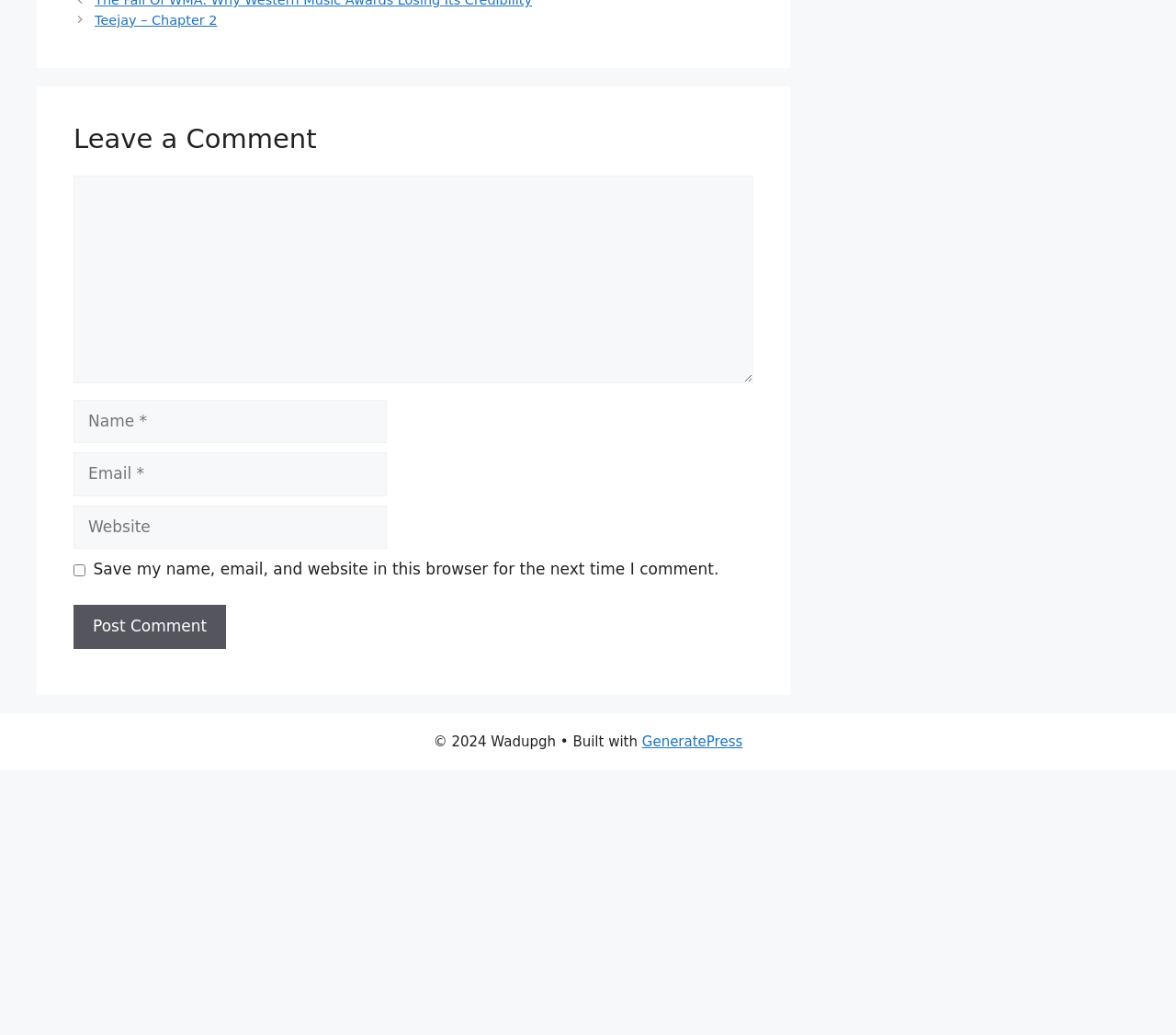Answer the question below with a single word or a brief phrase: 
How many input fields are required in the comment section?

Three